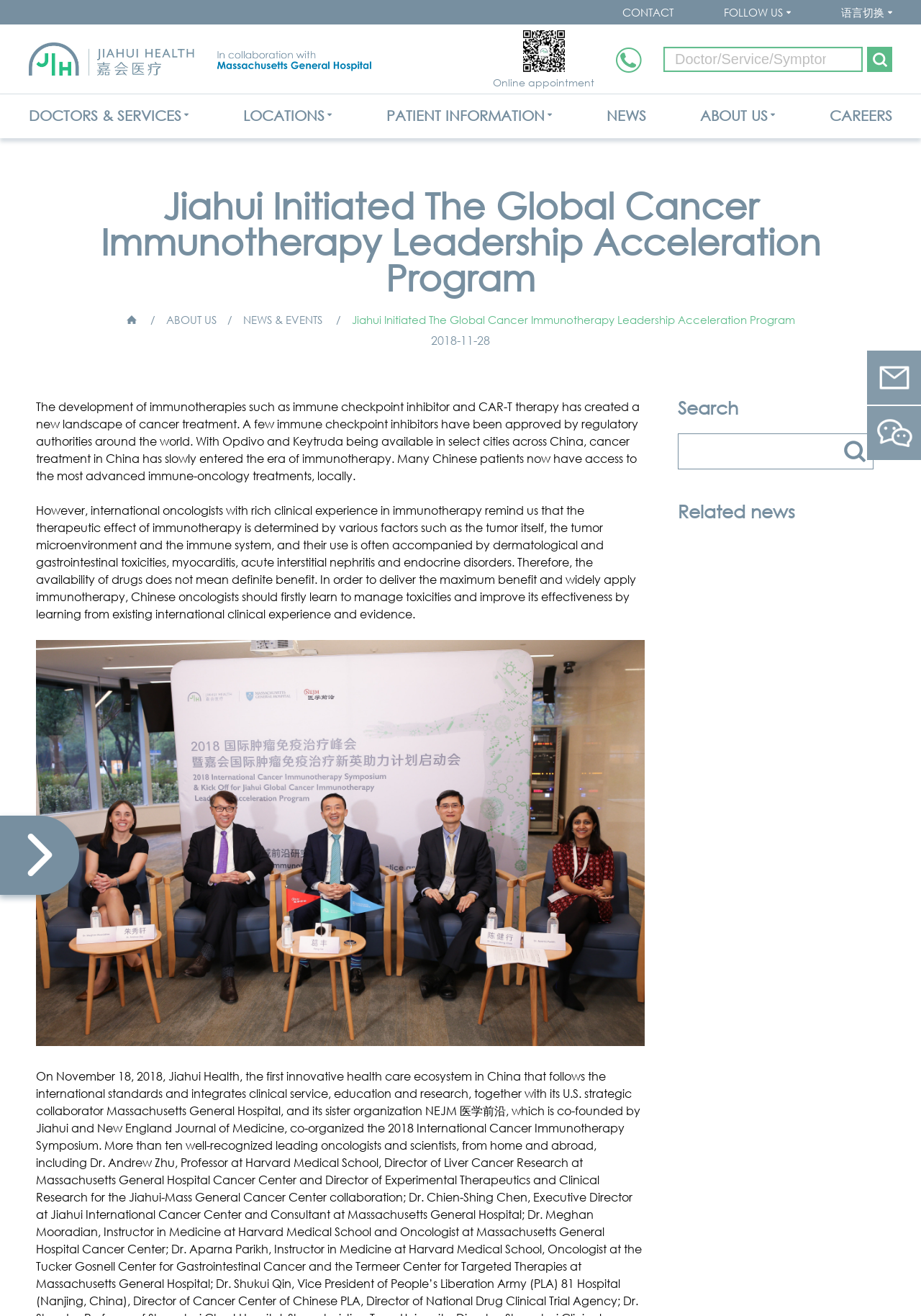Detail the various sections and features present on the webpage.

The webpage is about Jiahui Health, a healthcare organization. At the top, there is a navigation bar with links to "CONTACT", "FOLLOW US", and social media platforms like WeChat, Sina Weibo, Facebook, Tencent Video, and LinkedIn. To the right of the navigation bar, there is a language switcher with options for English and Chinese.

Below the navigation bar, there is a heading "Jiahui Health" with a logo image. Next to the heading, there is a search bar with a textbox and a search button. Below the search bar, there are three links: "DOCTORS & SERVICES", "LOCATIONS", and "PATIENT INFORMATION".

The "DOCTORS & SERVICES" section has three links: "FIND A DOCTOR", "MEDICAL SERVICES", and "INTERNATIONAL PATIENTS SERVICES". The "LOCATIONS" section has six links to different locations, including Shanghai, Suzhou, Hangzhou, and Shenzhen. The "PATIENT INFORMATION" section has six links: "PRICING", "PROMOTION PACKAGES", "INSURANCE", "DIRECTIONS", "HEALTH EDUCATION", and "FAQ".

To the right of these sections, there is a news article with a heading "Jiahui Initiated The Global Cancer Immunotherapy Leadership Acceleration Program". The article has an image and several paragraphs of text discussing the development of immunotherapies and the importance of managing toxicities and improving effectiveness.

Below the news article, there is a search bar with a textbox and a search button. Next to the search bar, there is a heading "Related news". At the bottom of the page, there is a link to "NEWS" and another link to "ABOUT US". There is also a "CAREERS" link at the bottom right corner of the page.